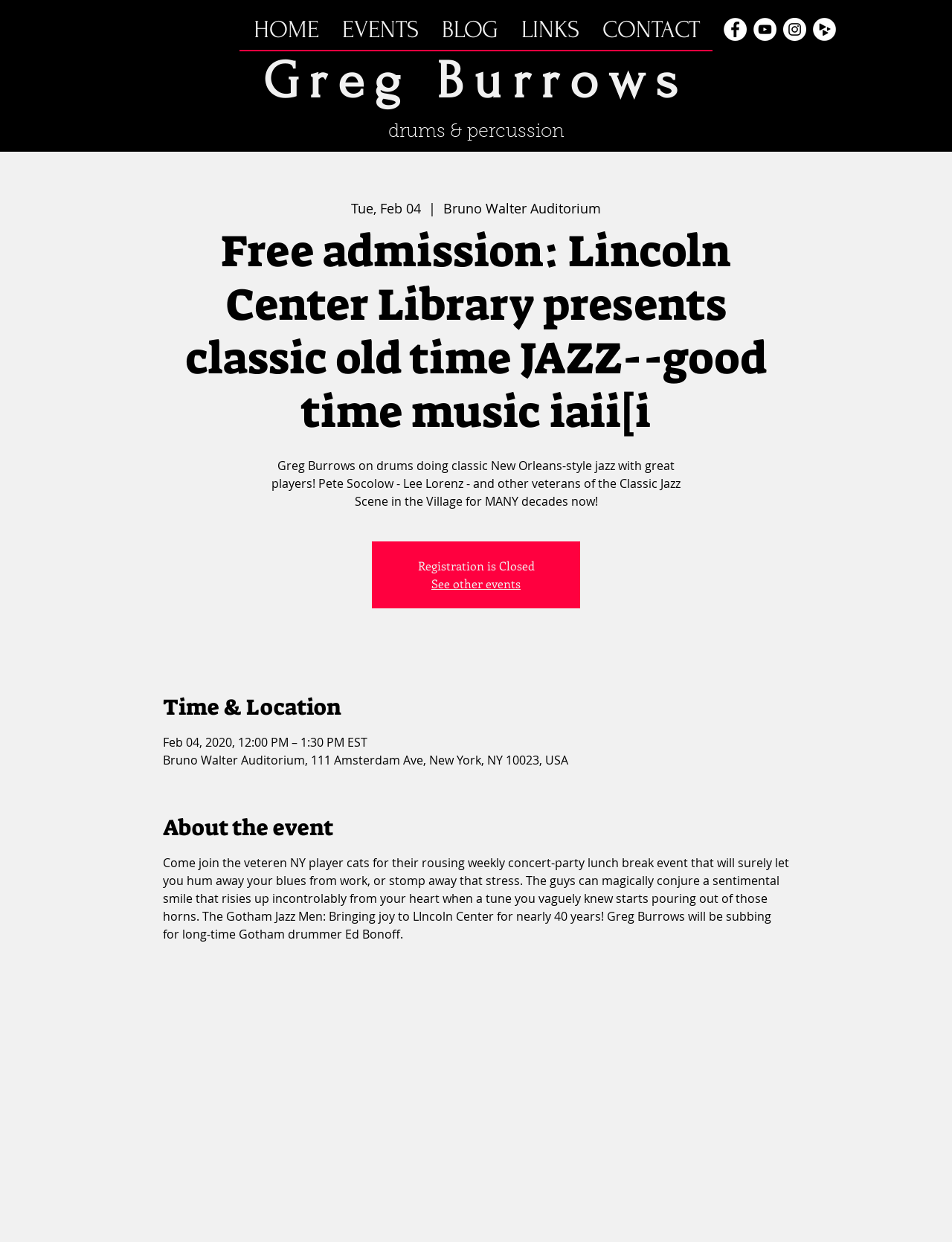Find the bounding box coordinates for the area you need to click to carry out the instruction: "View the EVENT details". The coordinates should be four float numbers between 0 and 1, indicated as [left, top, right, bottom].

[0.347, 0.007, 0.451, 0.041]